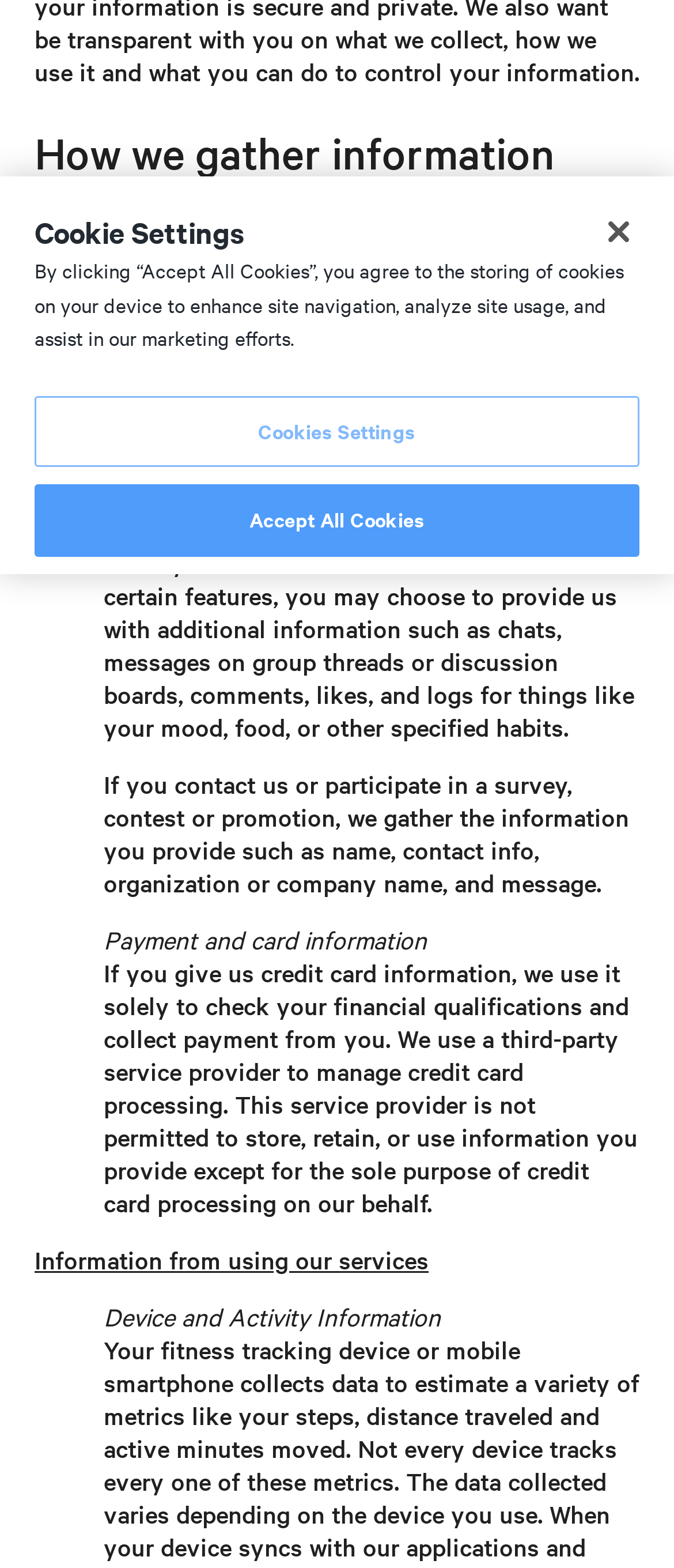Given the description Cookies Settings, predict the bounding box coordinates of the UI element. Ensure the coordinates are in the format (top-left x, top-left y, bottom-right x, bottom-right y) and all values are between 0 and 1.

[0.051, 0.252, 0.949, 0.298]